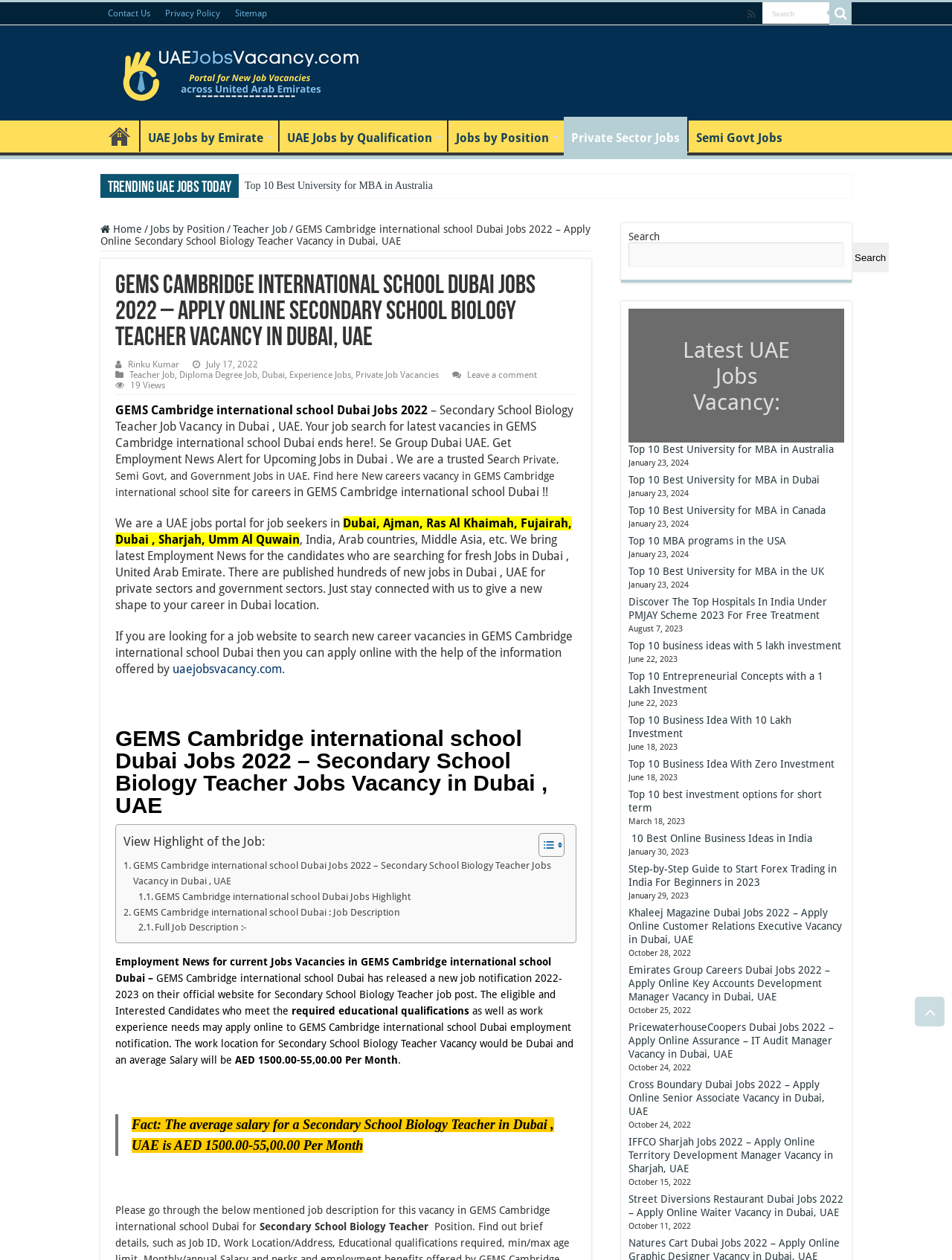Please answer the following question as detailed as possible based on the image: 
What type of jobs are being advertised on this website?

The website is advertising Private, Semi Govt, and Government Jobs, as mentioned in the text 'Find here New careers vacancy in GEMS Cambridge international school Dubai!! We are a UAE jobs portal for job seekers in Dubai, Ajman, Ras Al Khaimah, Fujairah, Dubai, Sharjah, Umm Al Quwain'.